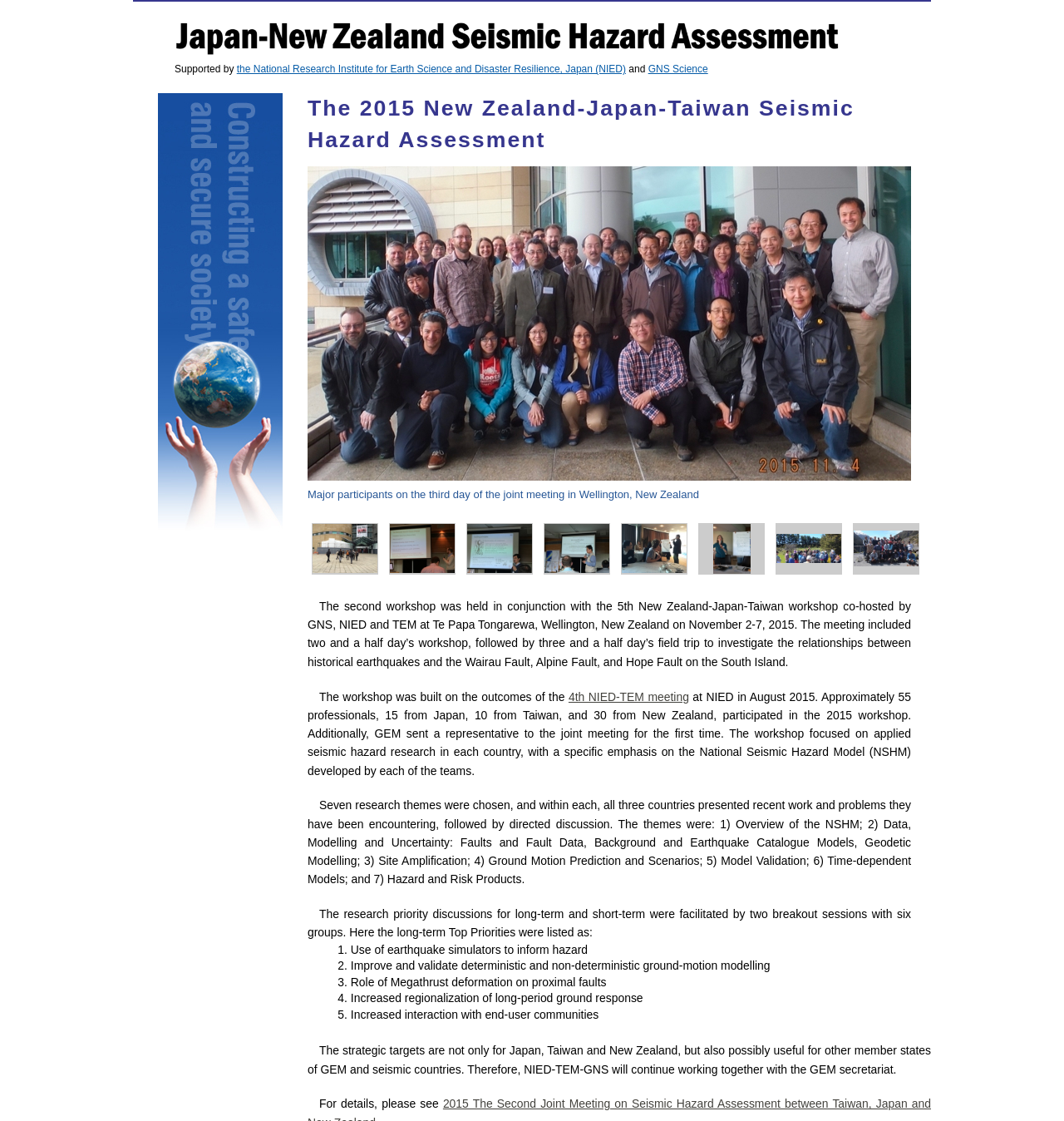Use a single word or phrase to answer the question:
What is the long-term top priority listed as number 1?

Use of earthquake simulators to inform hazard